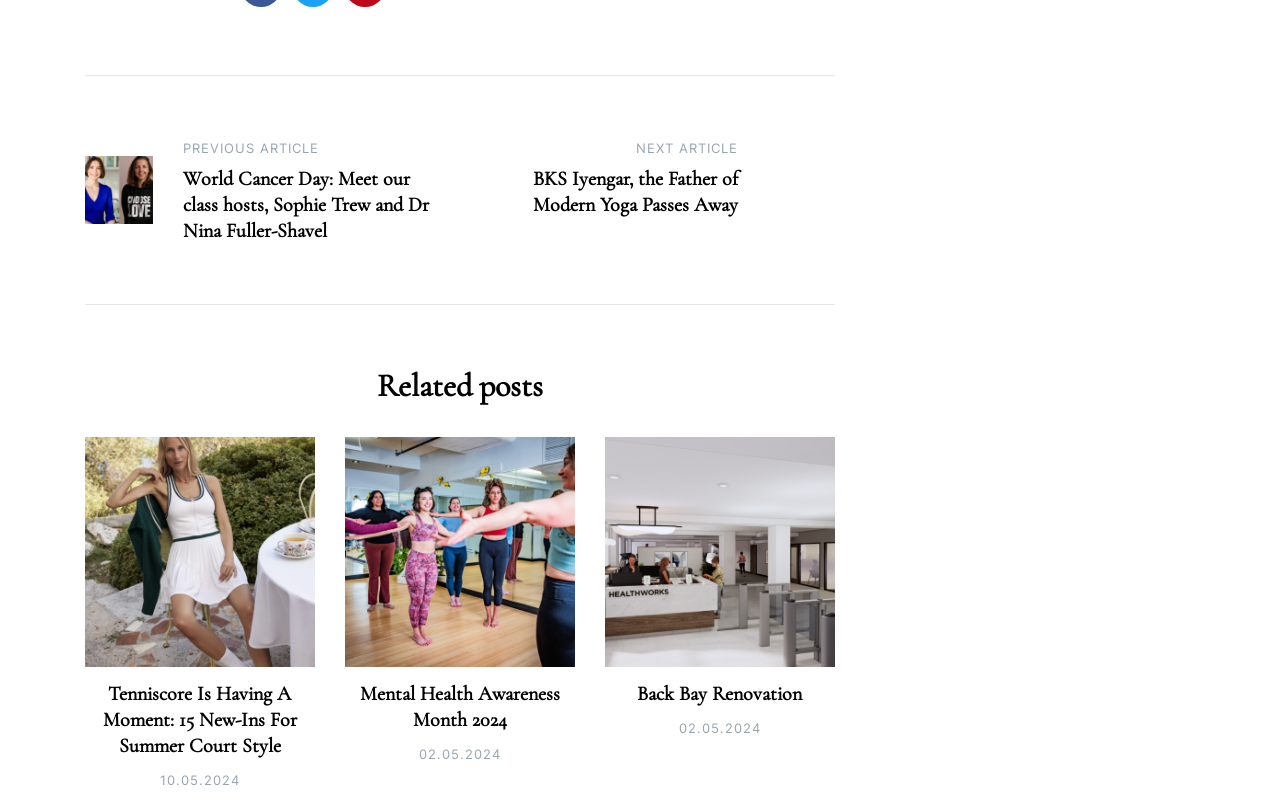Identify the bounding box of the HTML element described here: "parent_node: Back Bay Renovation". Provide the coordinates as four float numbers between 0 and 1: [left, top, right, bottom].

[0.461, 0.544, 0.664, 0.831]